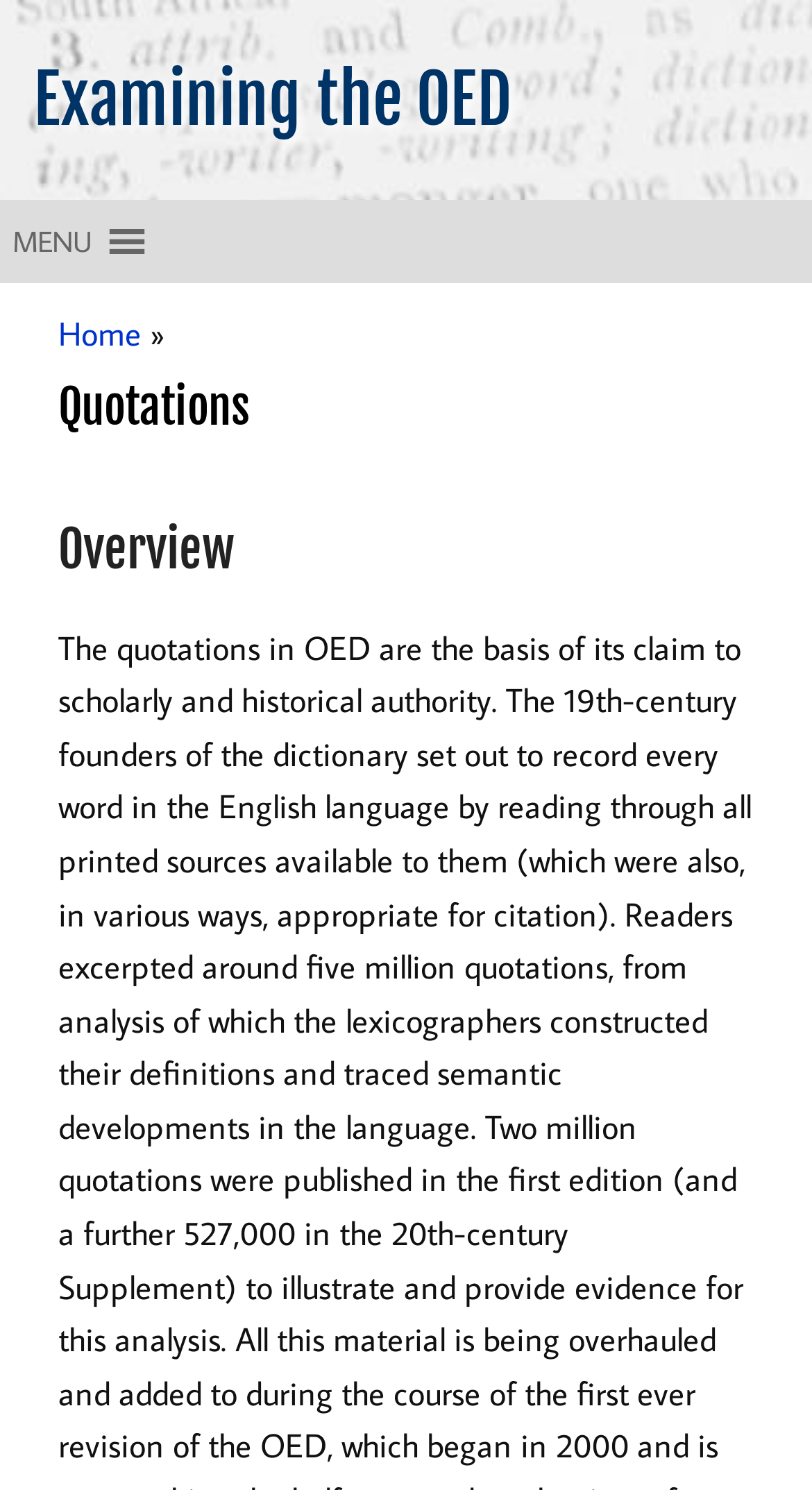What is the first menu item?
Craft a detailed and extensive response to the question.

I looked at the menu button with the icon 'MENU ' and found that it has a dropdown list. The first item in the list is a link labeled 'Home'.